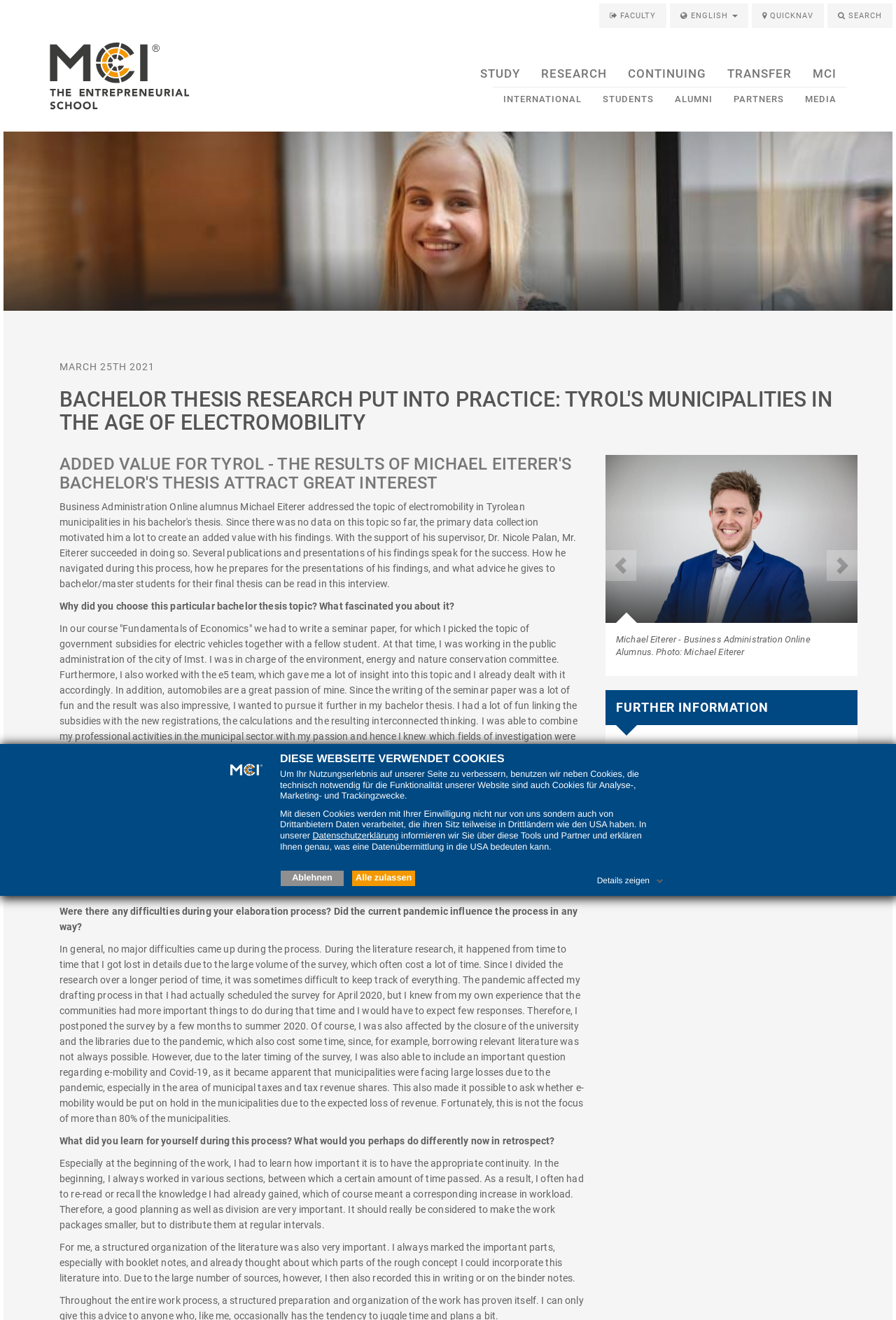Locate the bounding box coordinates of the clickable region to complete the following instruction: "Click the 'SEARCH' button."

[0.923, 0.003, 0.996, 0.021]